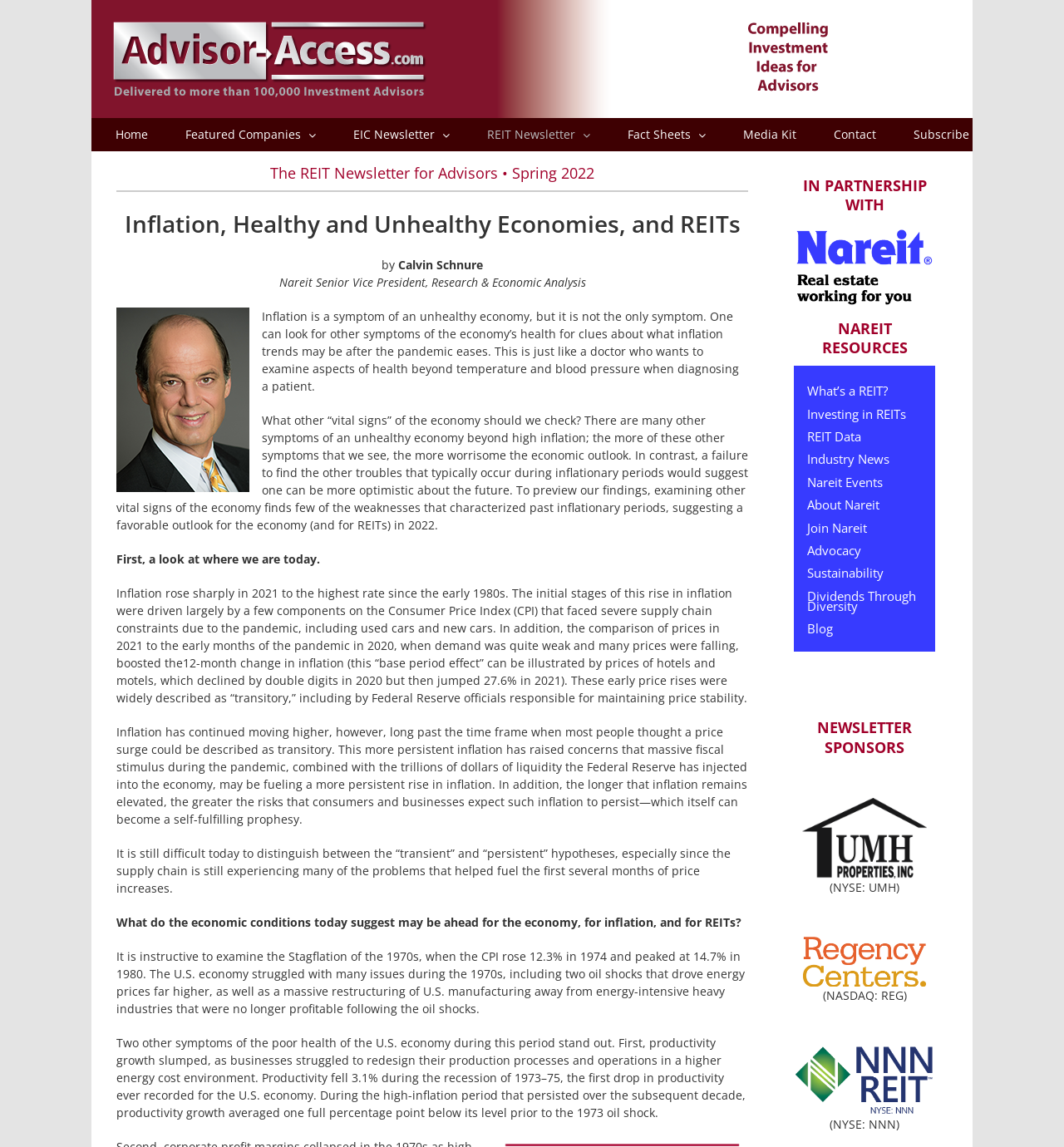What is the purpose of the 'Go to Top' link?
Kindly give a detailed and elaborate answer to the question.

I inferred the purpose of the 'Go to Top' link by considering its location at the bottom of the page and its icon, which is an upward arrow. This suggests that clicking the link will move the user to the top of the page.